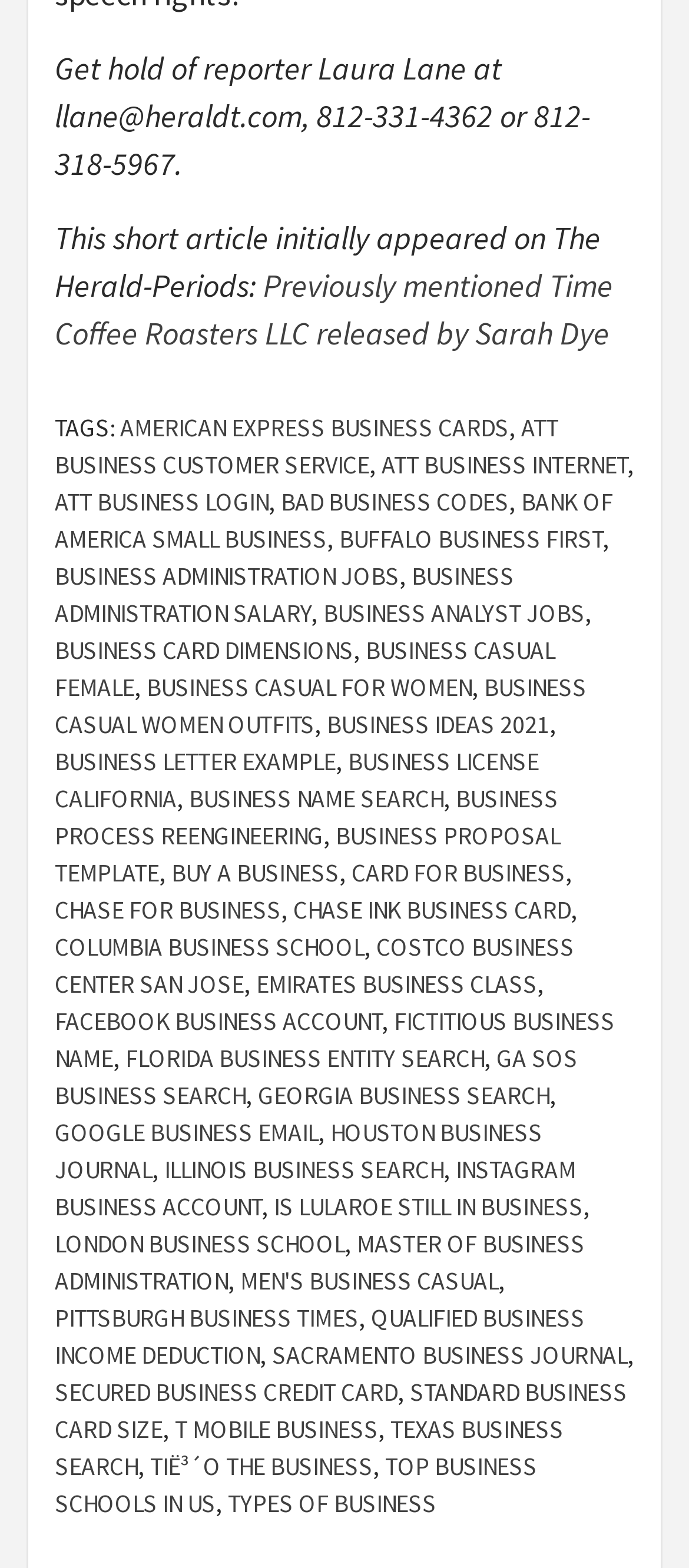What is the name of the publication that originally published the article?
Look at the webpage screenshot and answer the question with a detailed explanation.

The publication's name is mentioned in the fifth line of the article, 'This short article initially appeared on The Herald-Times:'.